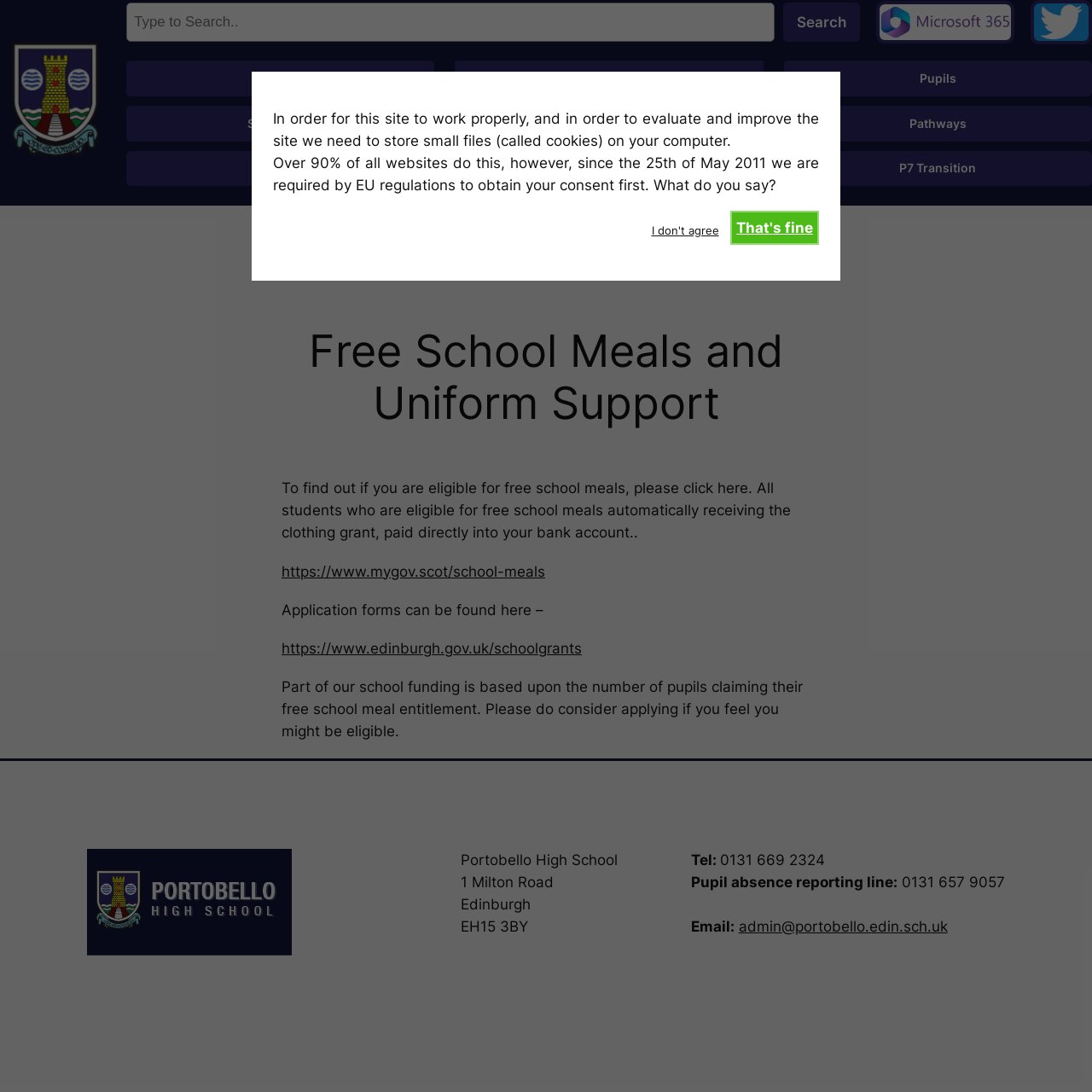Pinpoint the bounding box coordinates of the clickable area necessary to execute the following instruction: "Learn about School Info". The coordinates should be given as four float numbers between 0 and 1, namely [left, top, right, bottom].

[0.116, 0.097, 0.398, 0.129]